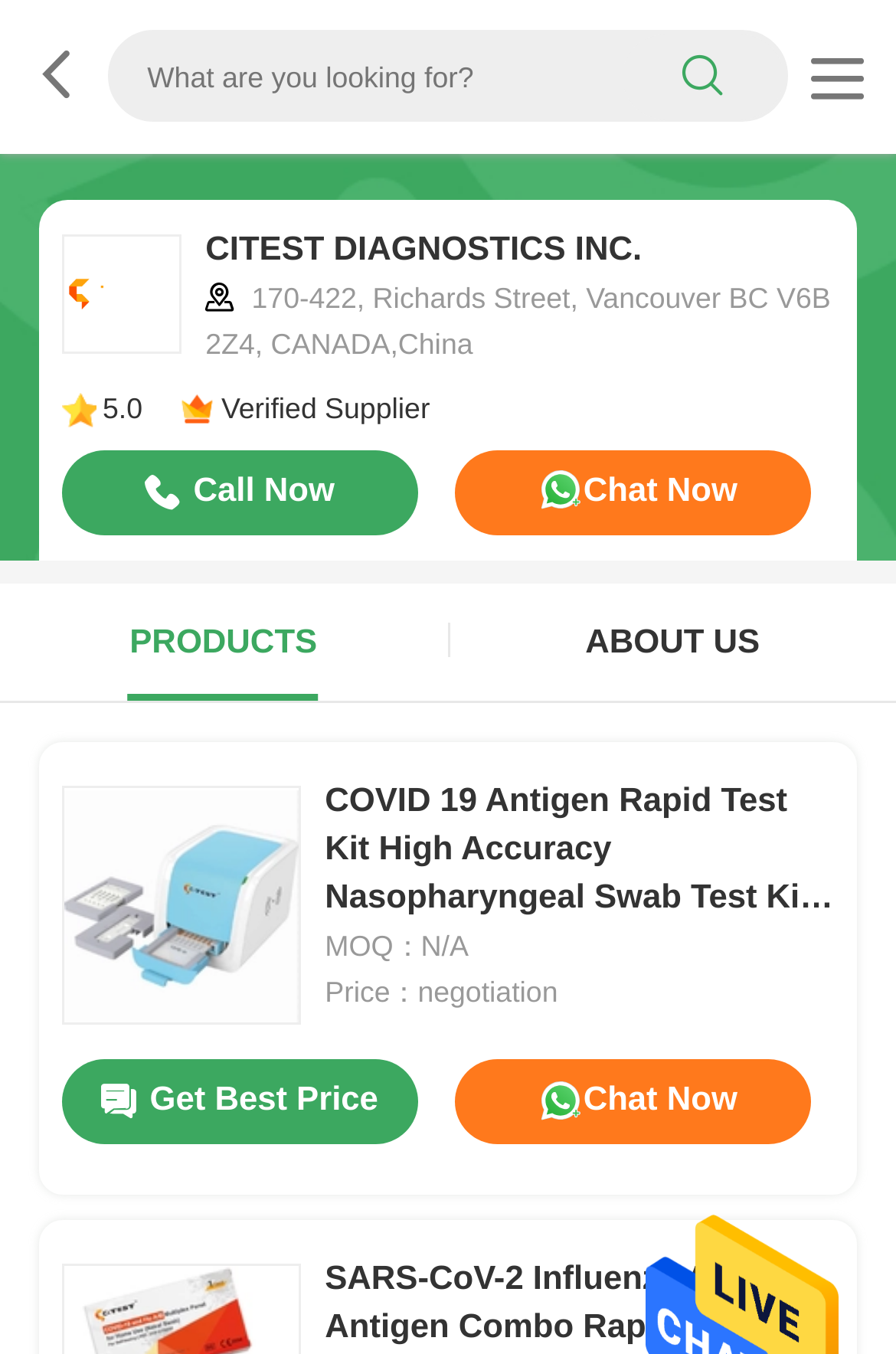Refer to the image and answer the question with as much detail as possible: How can I contact the supplier?

I found the contact information by looking at the link elements with the text ' Call Now' and 'Chat Now' which are located at the top of the webpage, and also have a phone icon and a chat icon respectively.